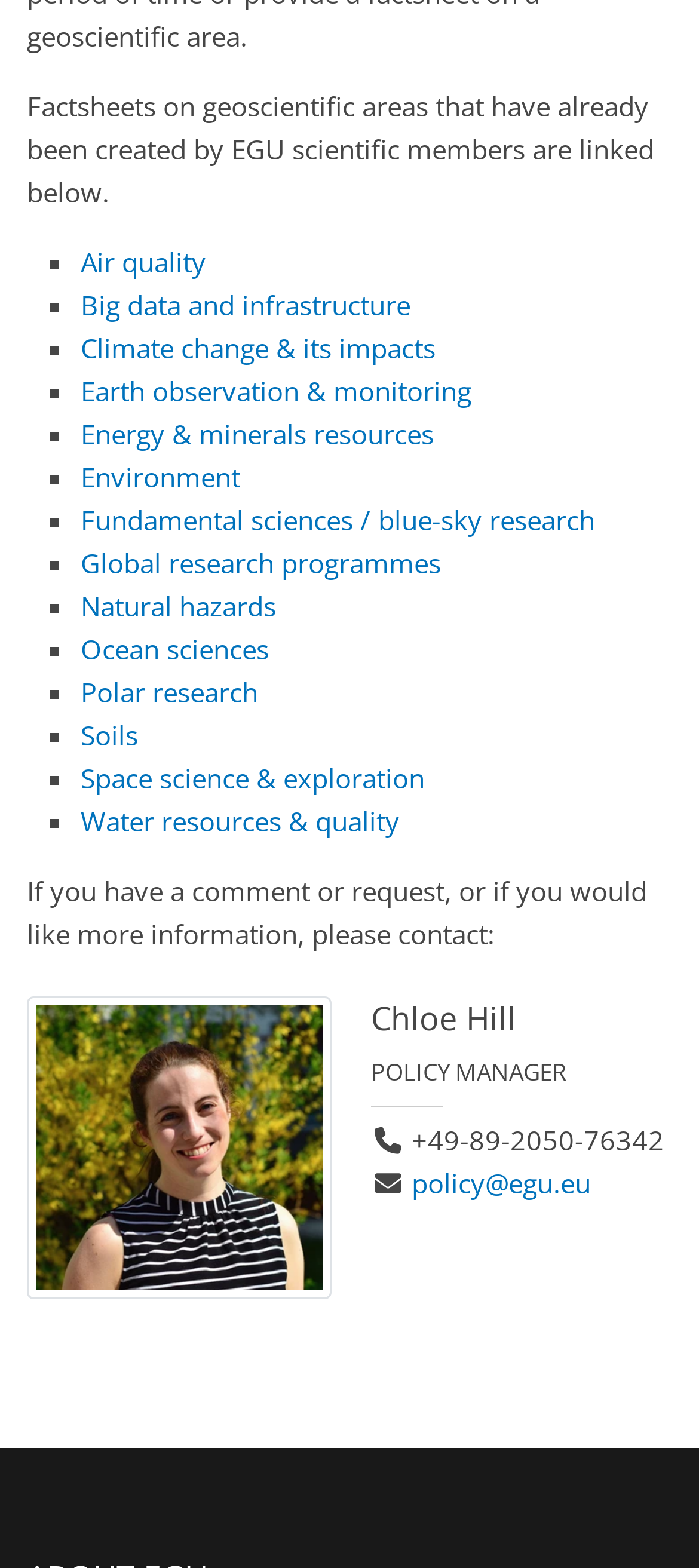What is the topic of the first factsheet?
Please answer the question as detailed as possible.

The first link in the list of factsheets is labeled 'Air quality', which suggests that the topic of the first factsheet is air quality.